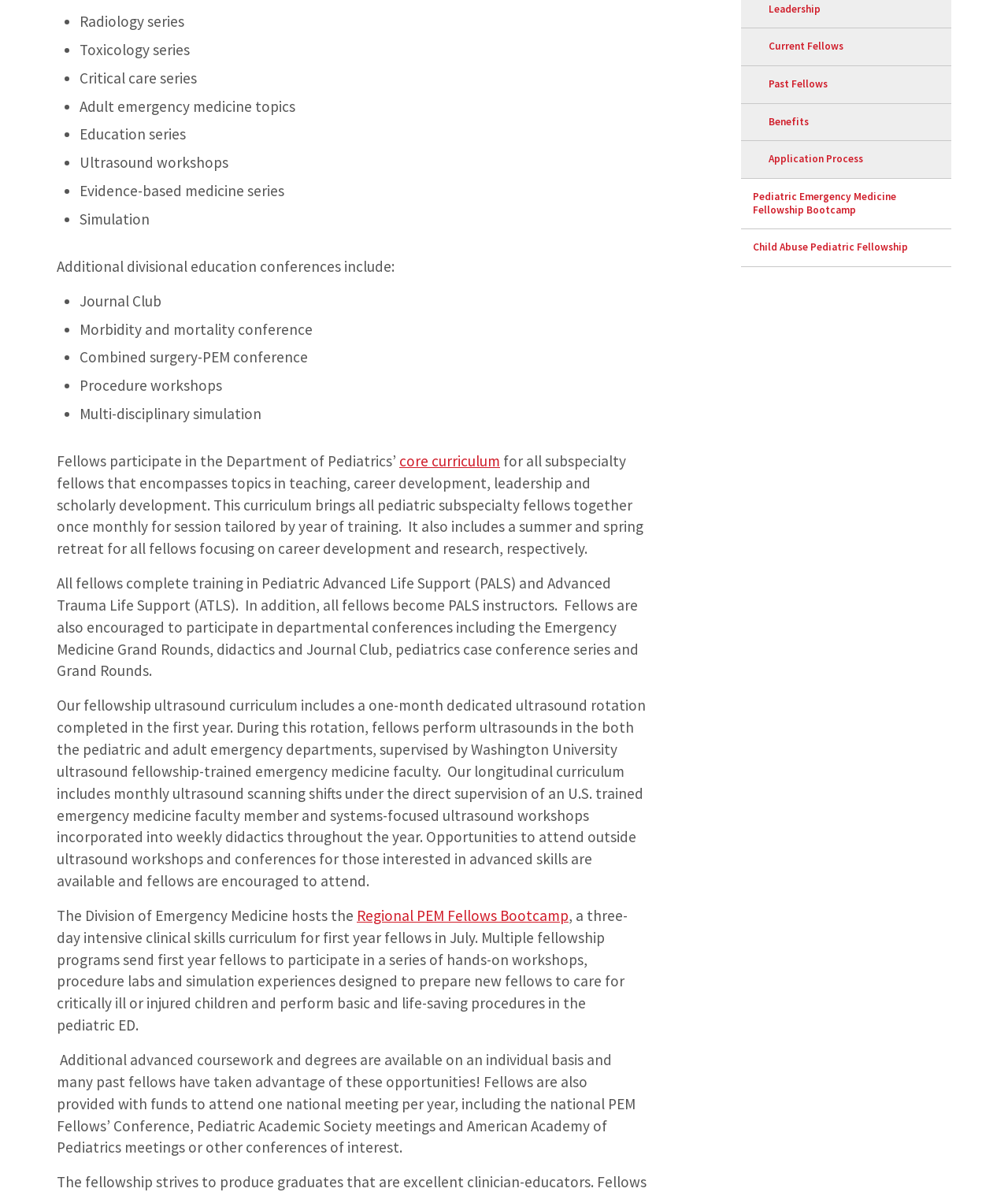Predict the bounding box of the UI element based on the description: "aria-label="Instagram"". The coordinates should be four float numbers between 0 and 1, formatted as [left, top, right, bottom].

None